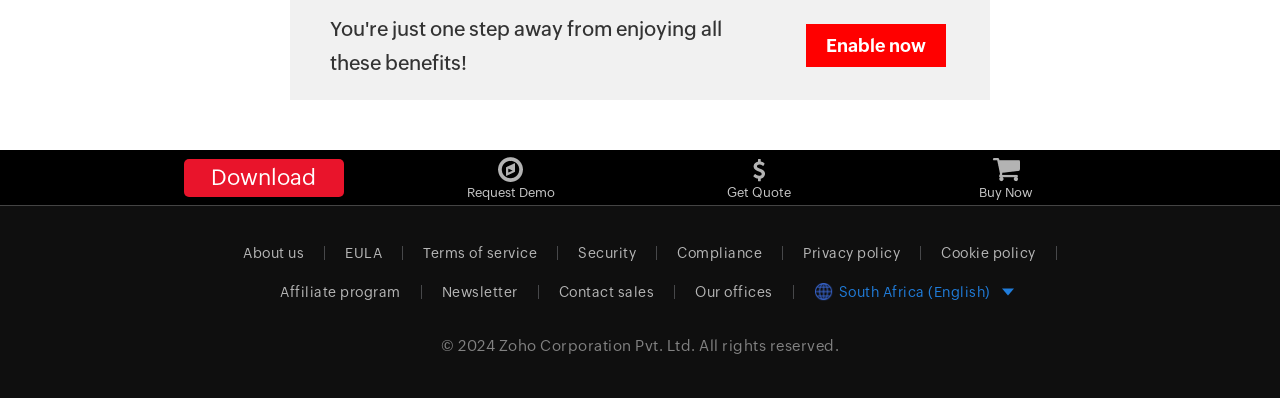What is the call-to-action button above the links?
Answer the question with just one word or phrase using the image.

Enable now